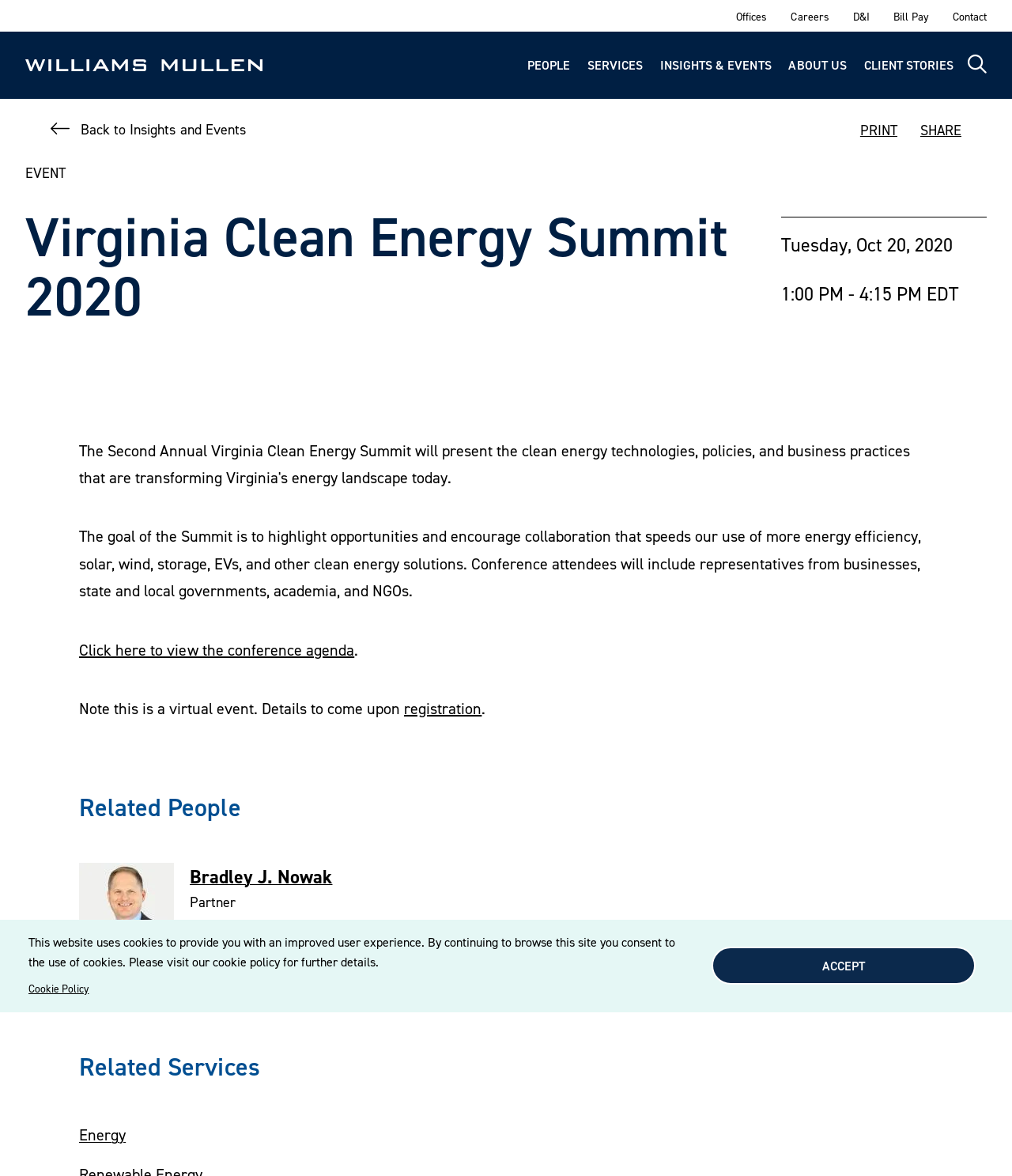Give a one-word or one-phrase response to the question:
What is the related service mentioned?

Energy